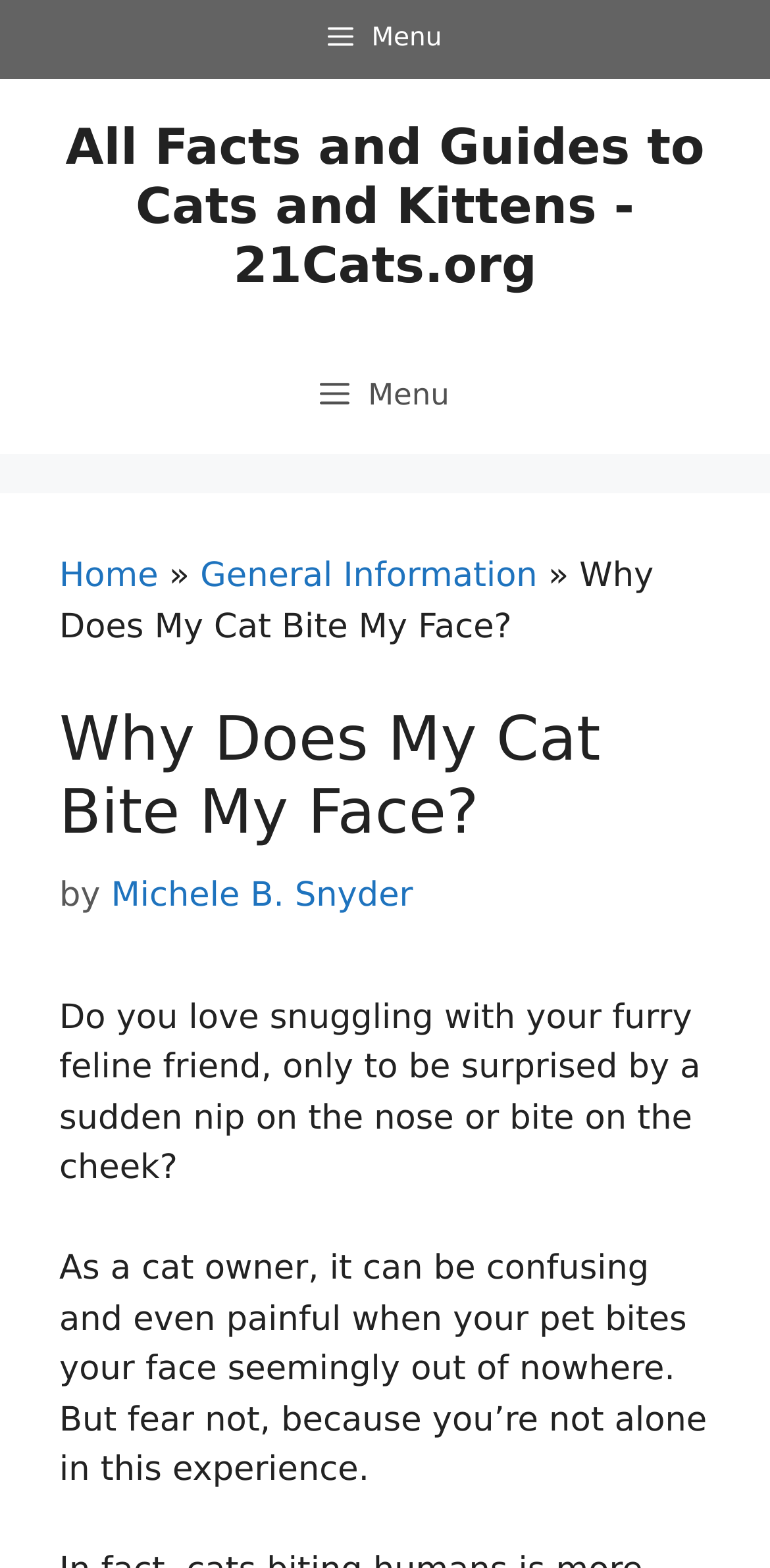Based on the image, provide a detailed response to the question:
What is the category of the article?

I determined the category of the article by looking at the breadcrumbs navigation section, where it shows 'Home » General Information » Why Does My Cat Bite My Face?'. This indicates that the article falls under the category of General Information.